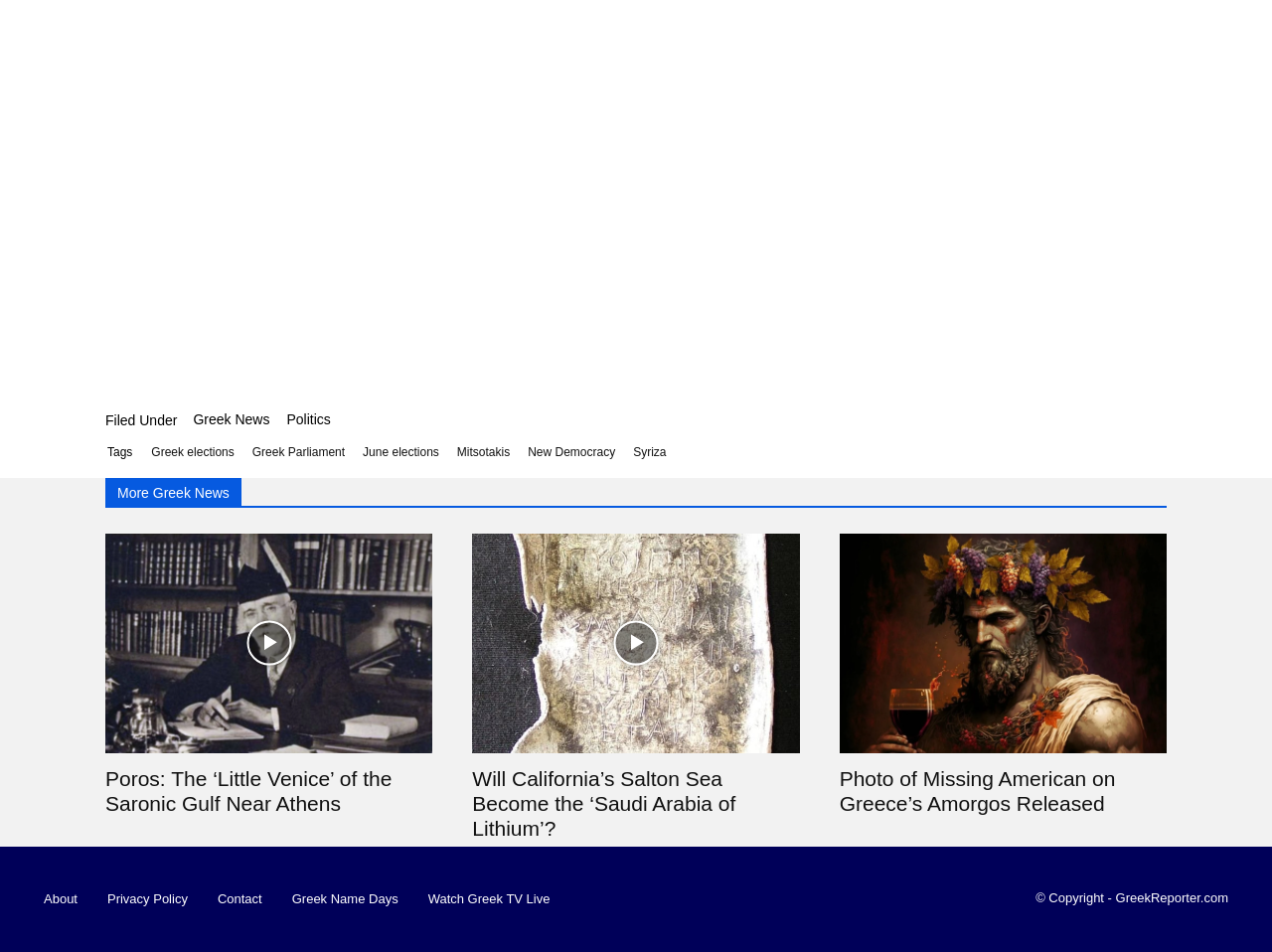Locate the bounding box coordinates of the clickable area to execute the instruction: "Click on the NHM link". Provide the coordinates as four float numbers between 0 and 1, represented as [left, top, right, bottom].

[0.238, 0.162, 0.472, 0.319]